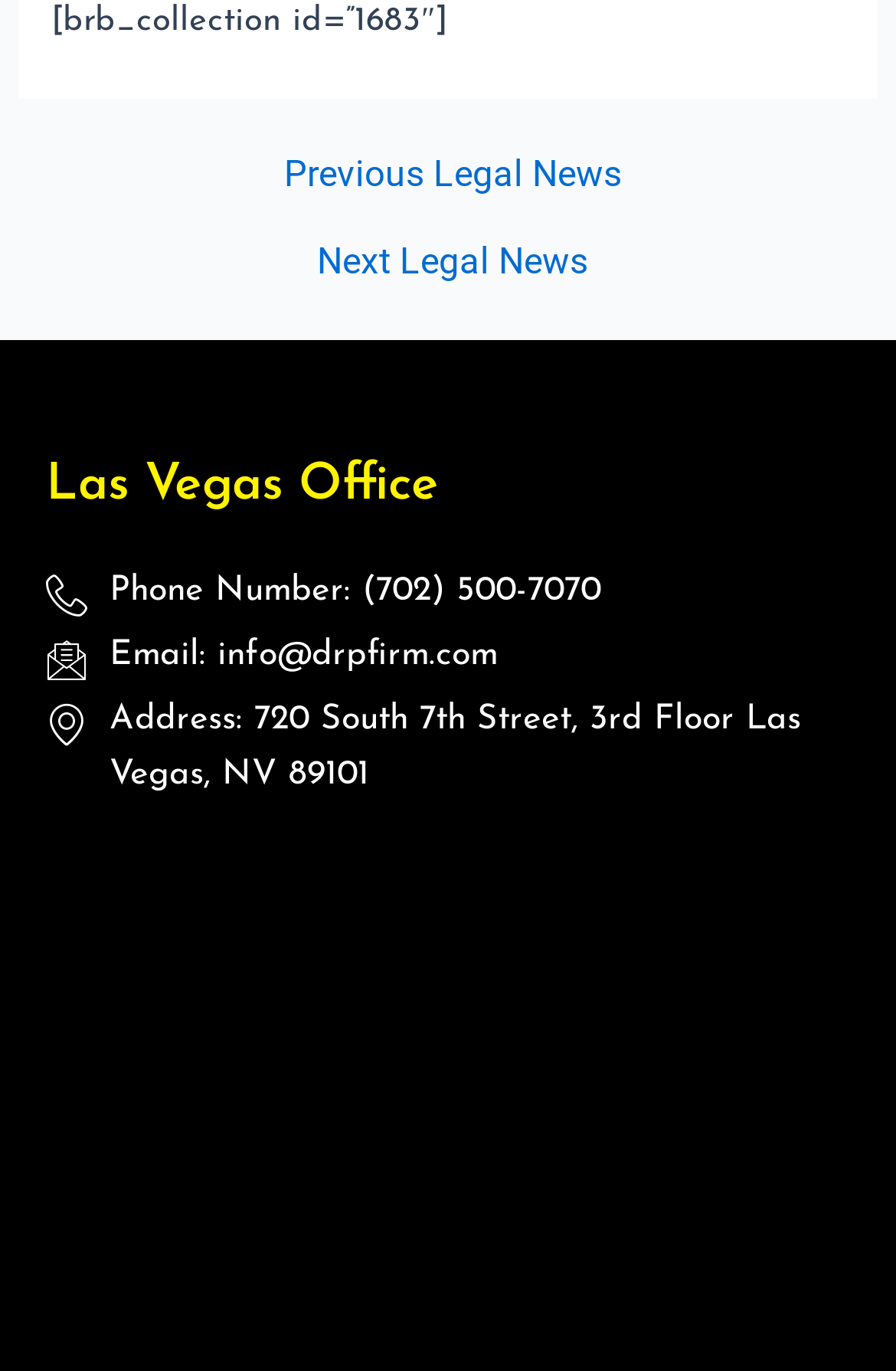What is the name of the collection?
Give a single word or phrase as your answer by examining the image.

brb_collection